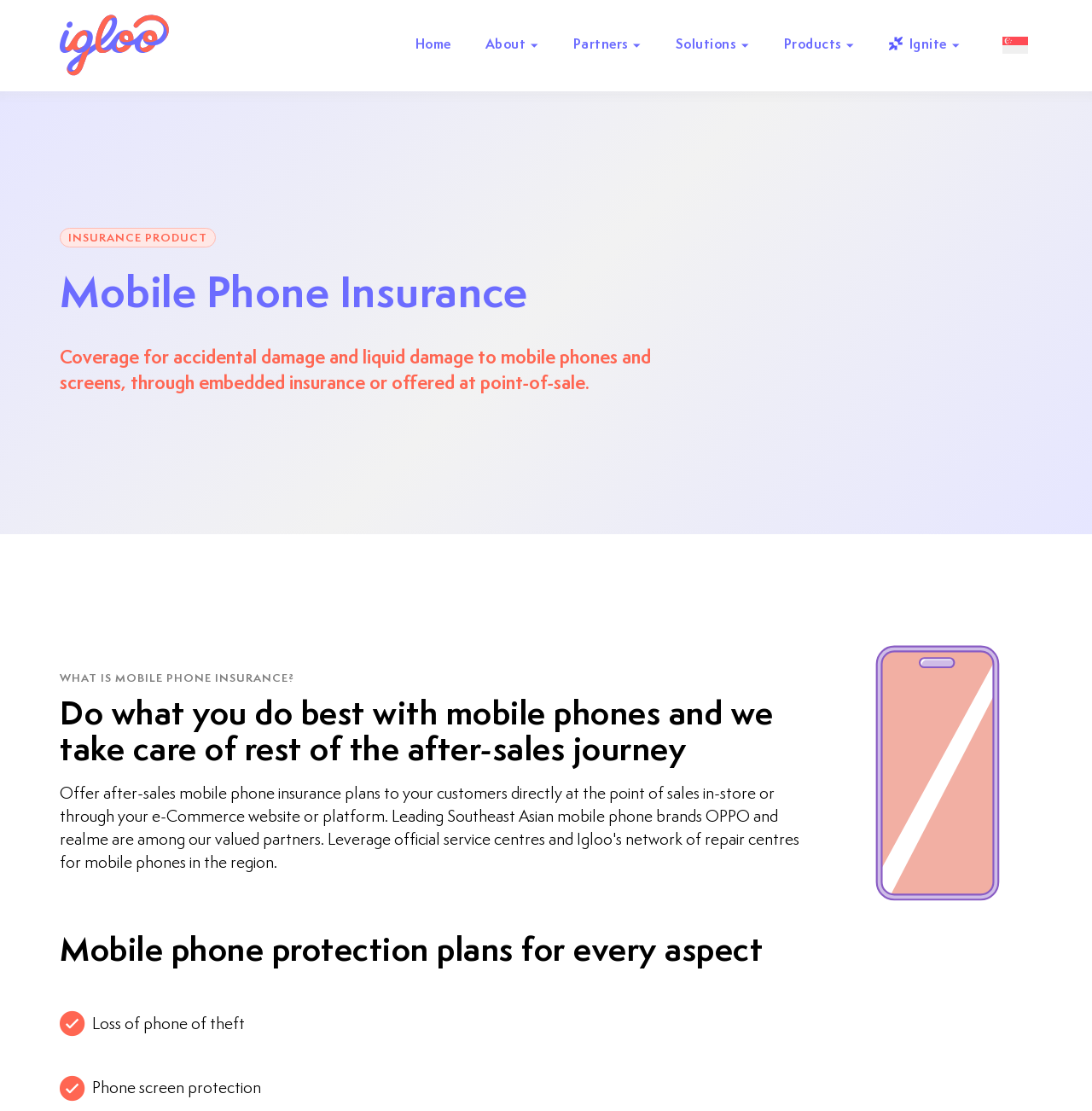What is the purpose of Igloo?
Please provide a comprehensive answer based on the contents of the image.

According to the webpage, Igloo's purpose is to take care of the after-sales journey, as stated in the sentence 'Do what you do best with mobile phones and we take care of rest of the after-sales journey'.